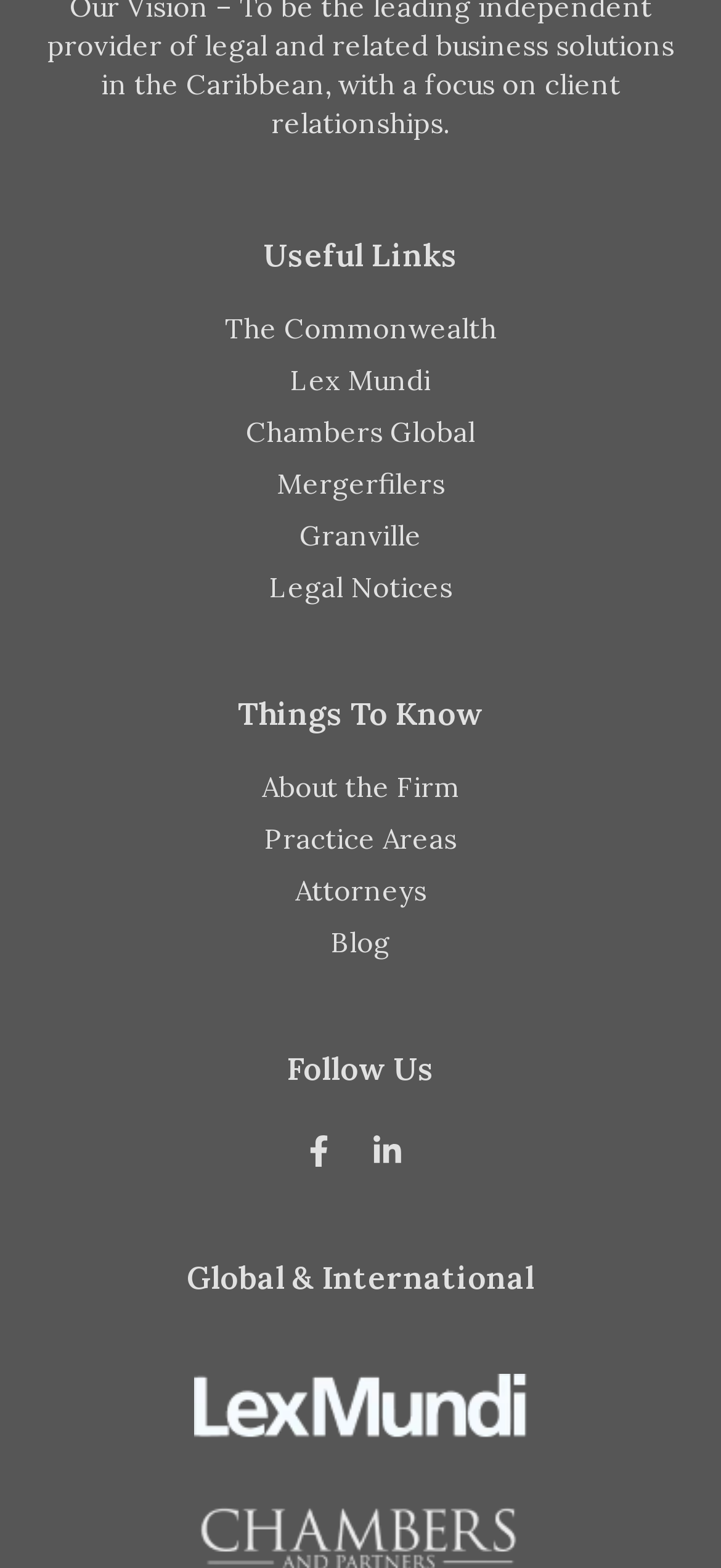Predict the bounding box of the UI element based on this description: "116".

None